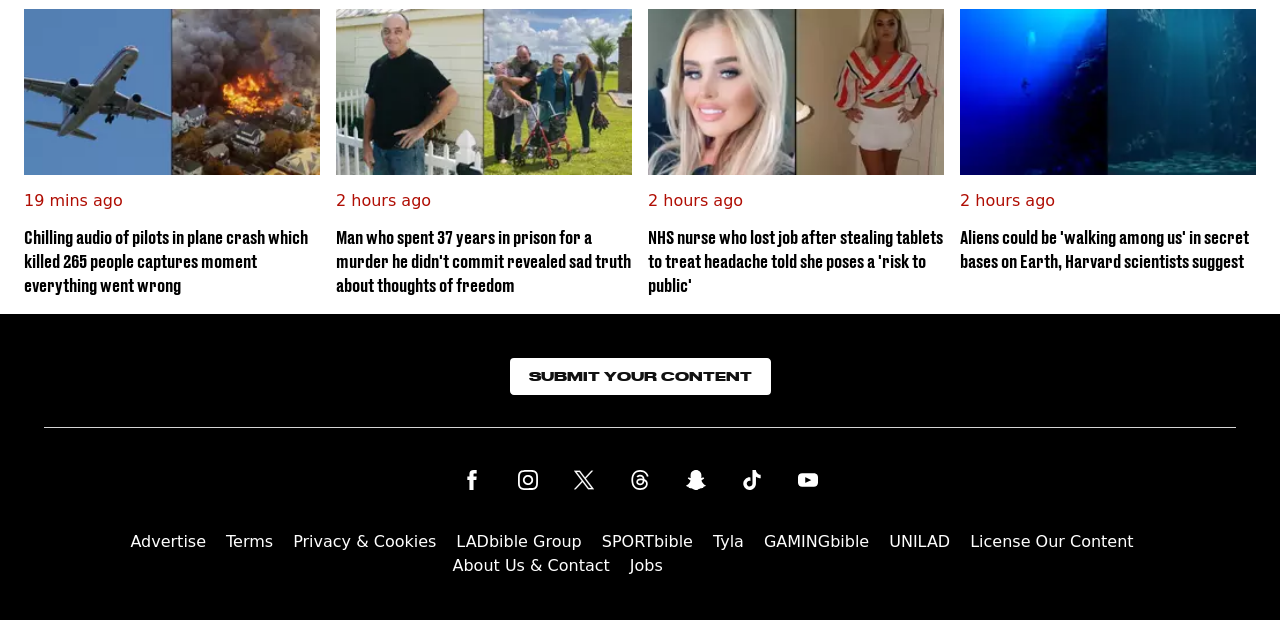How many articles are on this webpage?
Based on the image, respond with a single word or phrase.

4